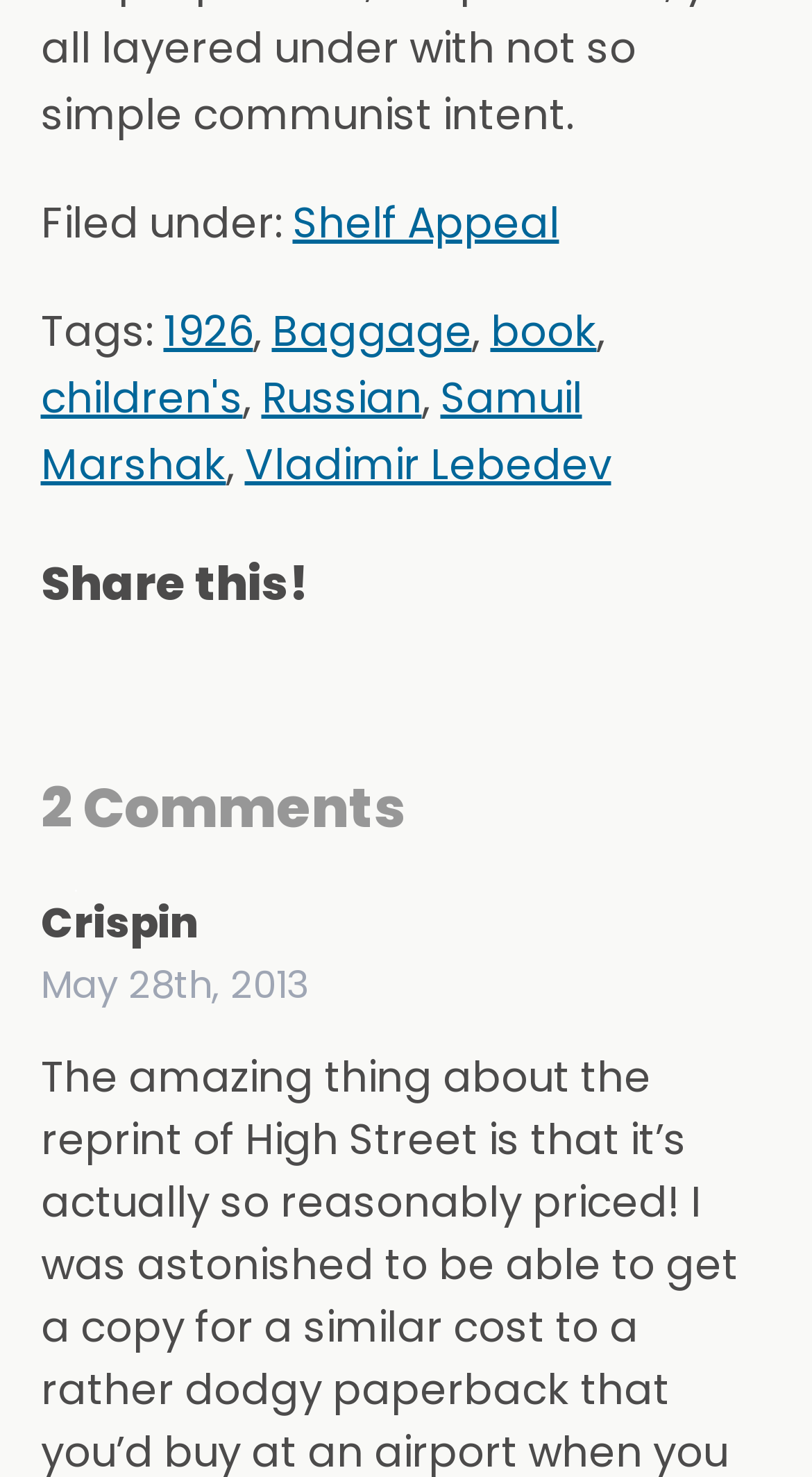What are the tags associated with this post?
Using the visual information, answer the question in a single word or phrase.

1926, Baggage, book, children's, Russian, Samuil Marshak, Vladimir Lebedev